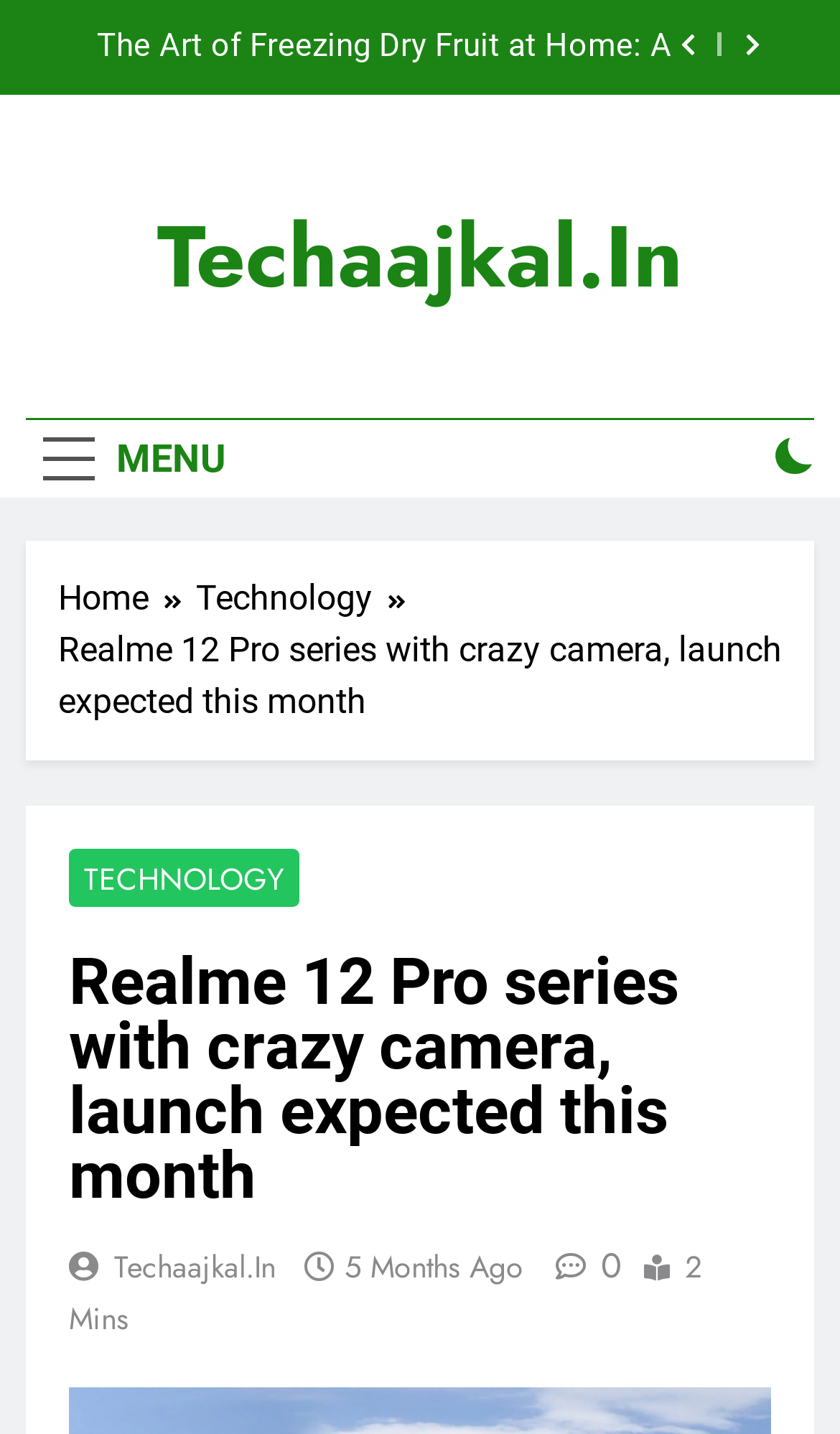Offer a meticulous caption that includes all visible features of the webpage.

The webpage appears to be a news article or blog post about the Realme 12 Pro series smartphones. At the top right corner, there are two buttons with icons '\uf053' and '\uf054'. Below these buttons, there is a link to an unrelated article titled "Top 10 Best Drinks for Dehydration". 

On the left side, there is a hidden list item with a link to another article titled "The Art of Freezing Dry Fruit at Home: A Step-by-Step Guide for Delicious Results". 

In the middle of the page, there is a link to the website's homepage, "Techaajkal.In", and a button labeled "MENU" that is not expanded. To the right of the "MENU" button, there is an unchecked checkbox.

Below these elements, there is a navigation section labeled "Breadcrumbs" that contains links to the "Home" and "Technology" sections. 

The main content of the page starts with a heading that reads "Realme 12 Pro series with crazy camera, launch expected this month". This heading is followed by a static text with the same title. Below the title, there are links to the "TECHNOLOGY" section and the website's homepage again. 

The main article content is not explicitly mentioned in the accessibility tree, but it is likely to be present below the title and links. At the bottom of the page, there are links to the website's homepage again, a timestamp labeled "5 Months Ago", and a button with an icon '\uf4ad0'. Finally, there is a static text that reads "2 Mins", which may indicate the reading time of the article.